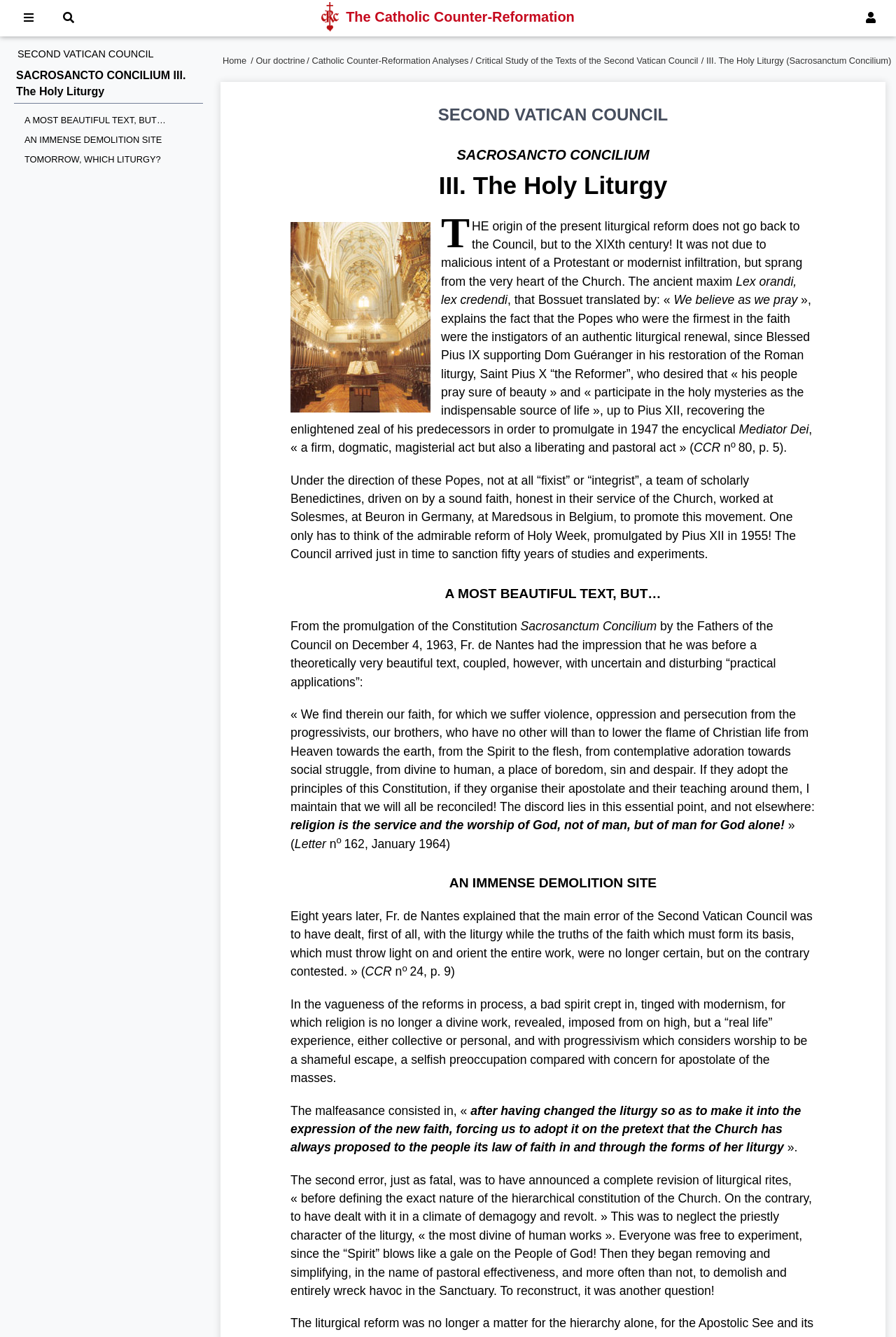Could you highlight the region that needs to be clicked to execute the instruction: "Click the 'SECOND VATICAN COUNCIL' link"?

[0.02, 0.035, 0.219, 0.046]